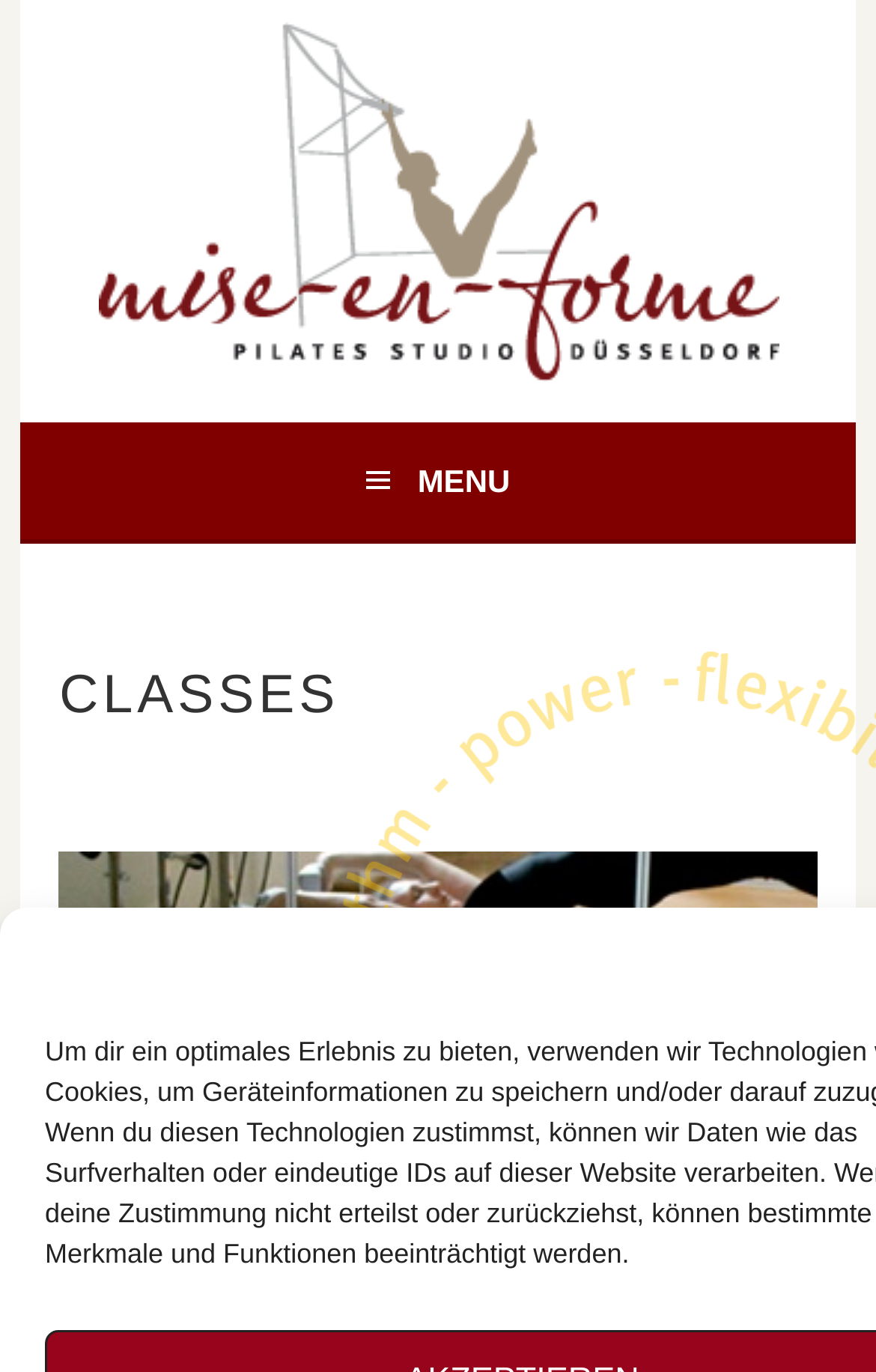Show the bounding box coordinates for the HTML element described as: "parent_node: PILATES DÜSSELDORF".

[0.068, 0.016, 0.932, 0.291]